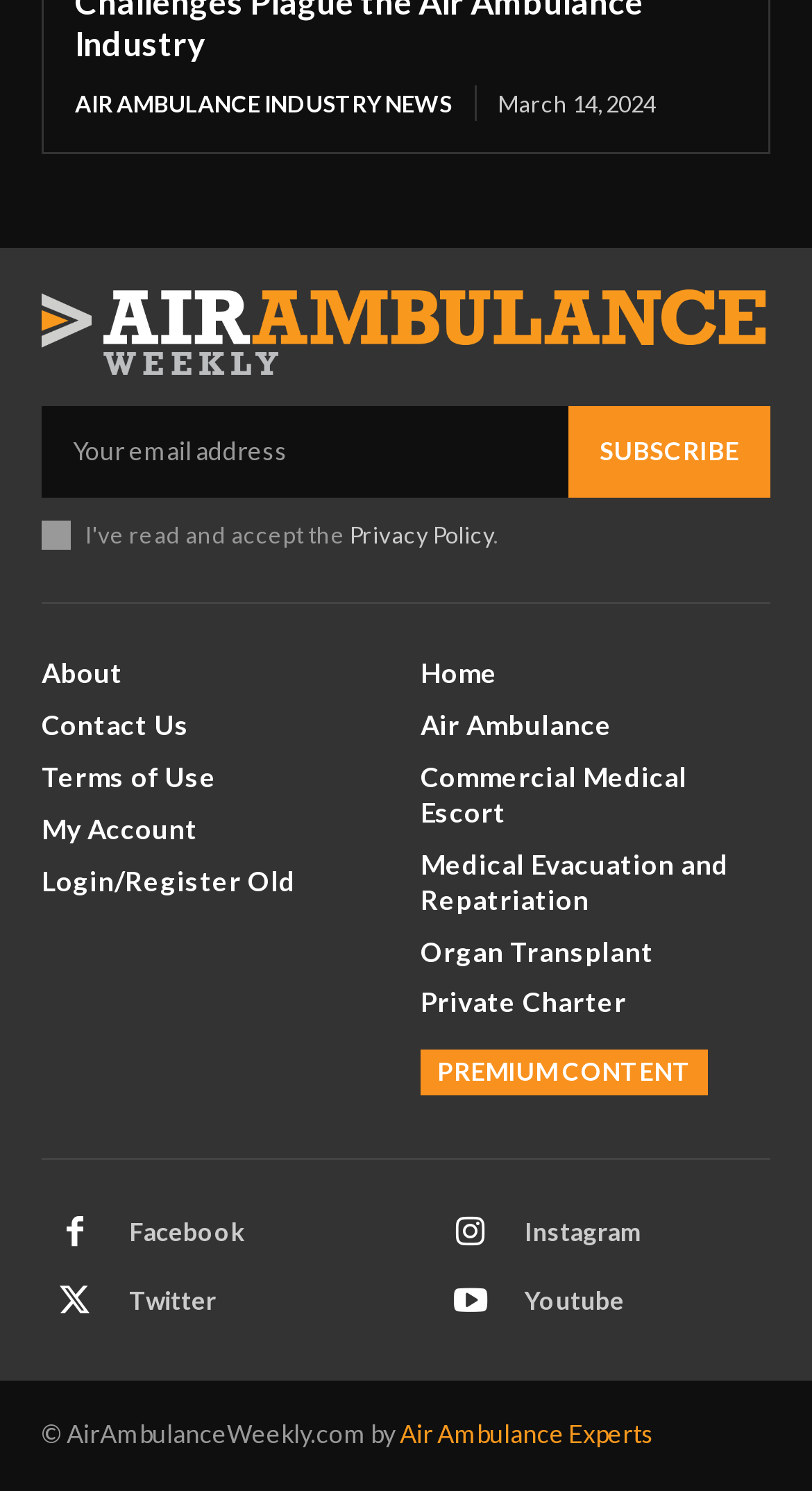Answer this question using a single word or a brief phrase:
How many navigation links are there?

9